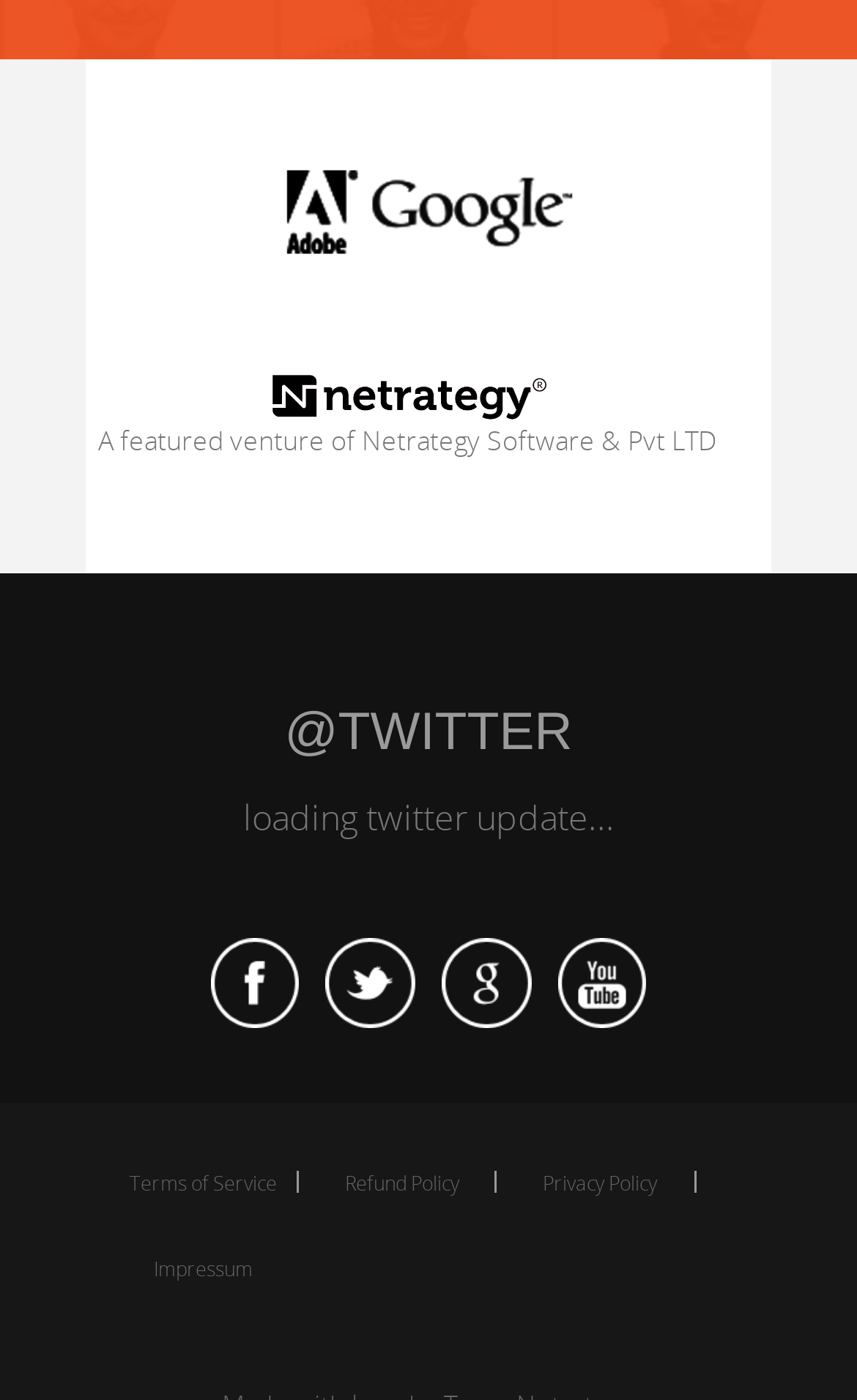Select the bounding box coordinates of the element I need to click to carry out the following instruction: "go to presence".

[0.245, 0.689, 0.349, 0.715]